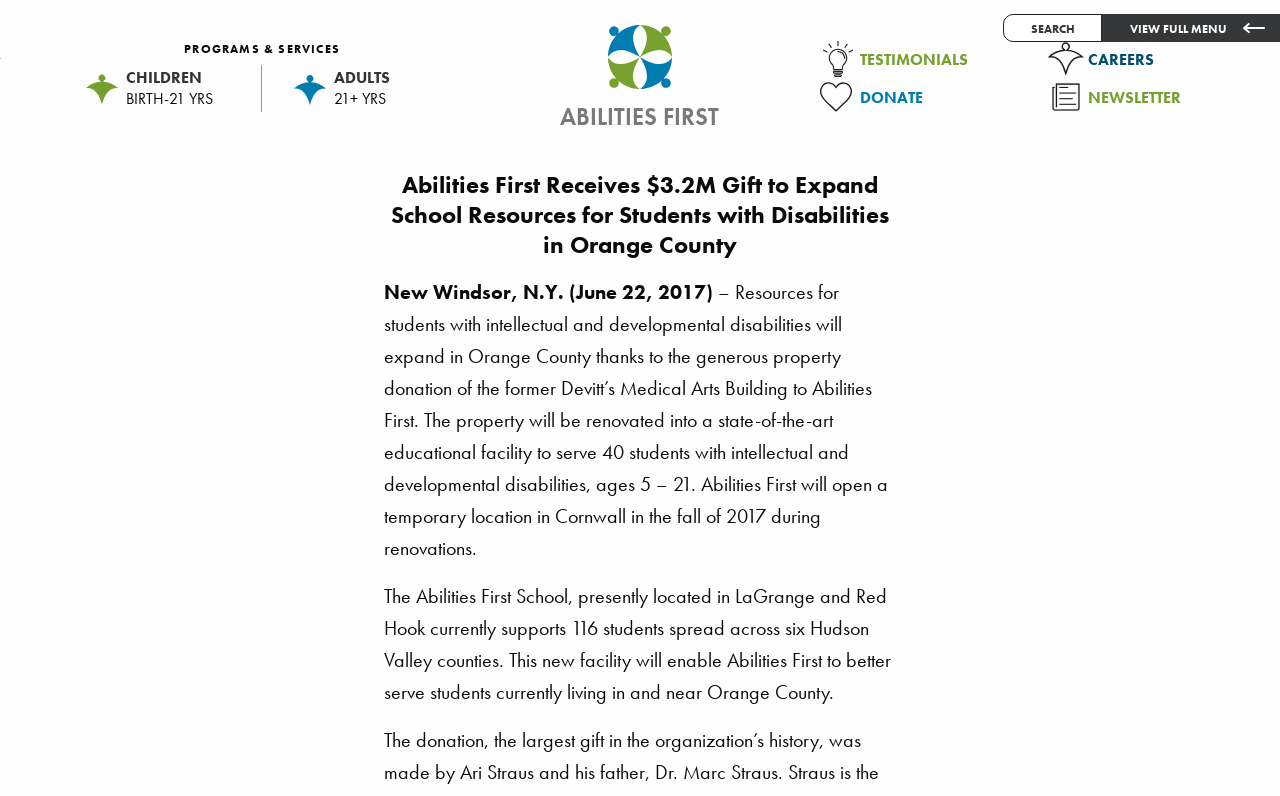Please identify the bounding box coordinates of where to click in order to follow the instruction: "View full menu".

[0.861, 0.018, 1.0, 0.053]